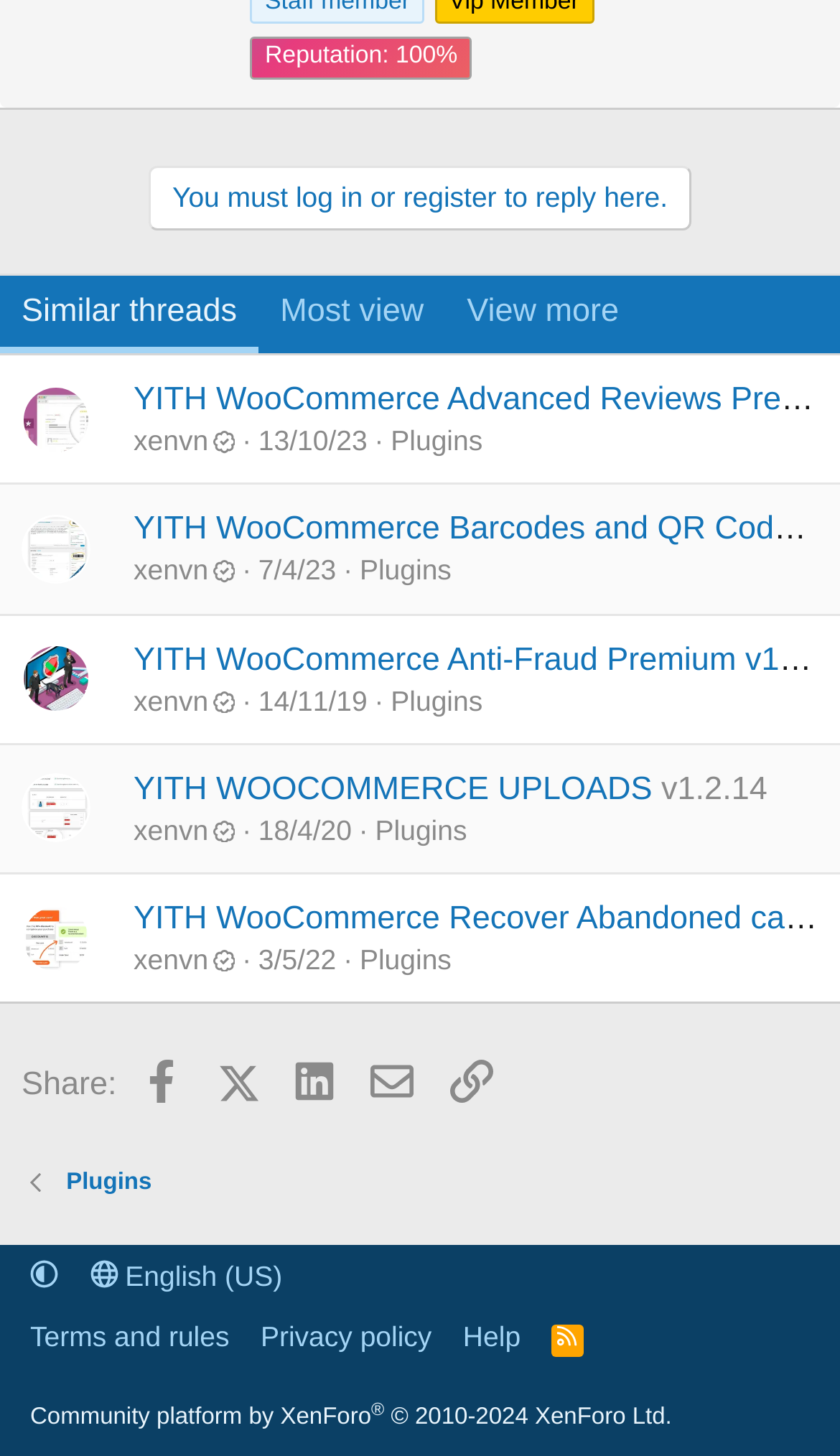Calculate the bounding box coordinates of the UI element given the description: "alt="YITH WOOCOMMERCE UPLOADS"".

[0.026, 0.532, 0.108, 0.579]